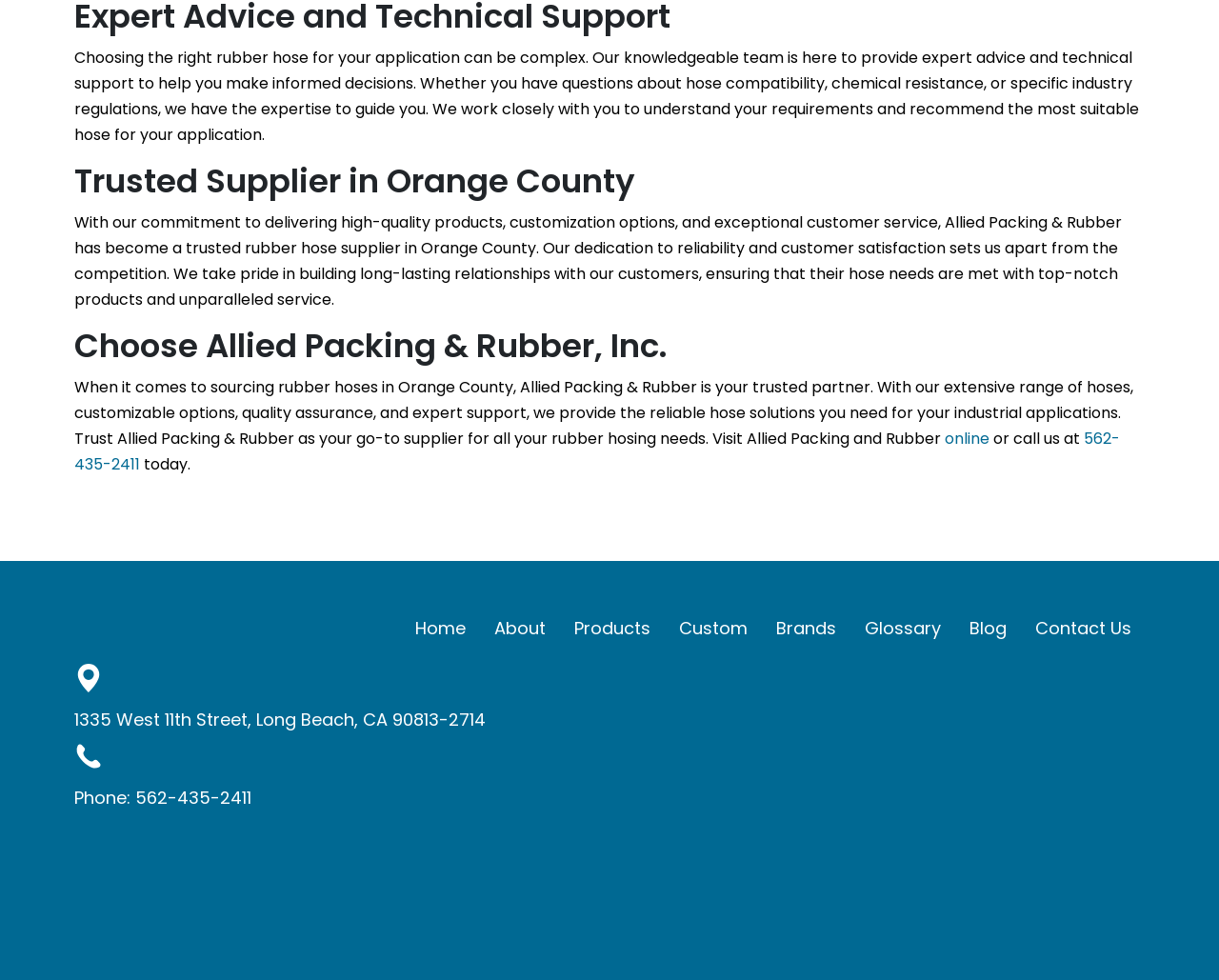Could you indicate the bounding box coordinates of the region to click in order to complete this instruction: "Visit the website online".

[0.775, 0.436, 0.811, 0.458]